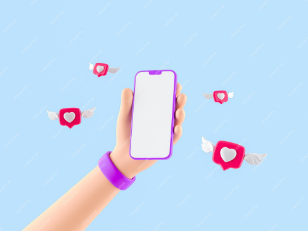Craft a thorough explanation of what is depicted in the image.

This vibrant illustration features a hand holding a smartphone, which has a blank screen, surrounded by animated icons of hearts with wings, symbolizing "likes." The background is a soft blue, creating a playful and engaging atmosphere. The design reflects the influence of Instagram and social media, emphasizing the importance of engagement through likes. The hand, adorned with a purple bracelet, suggests connectivity and interaction in the digital realm, embodying the concept of enhancing one's online presence and fostering connections in today's electronic age.